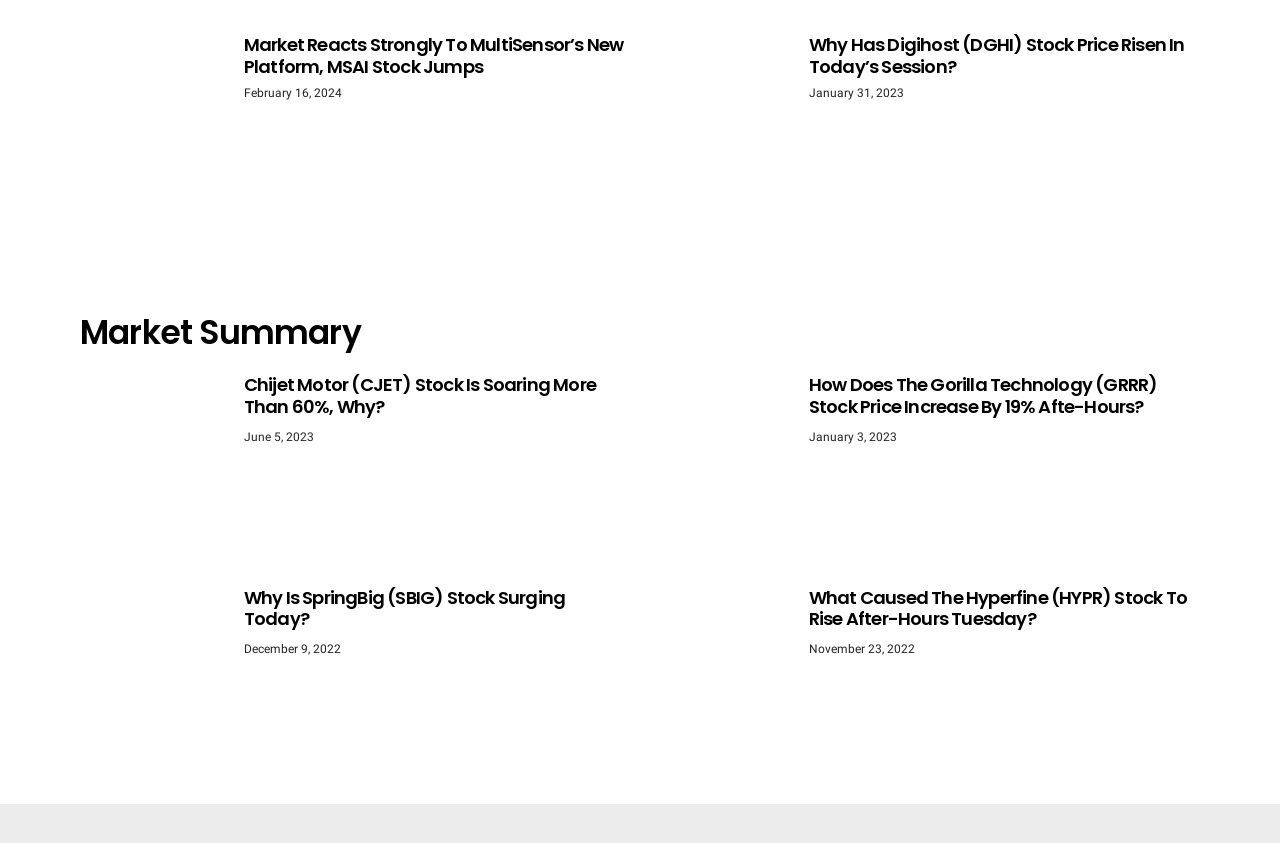Please pinpoint the bounding box coordinates for the region I should click to adhere to this instruction: "Read article about How Does The Gorilla Technology (GRRR) Stock Price Increase By 19% Afte-Hours?".

[0.632, 0.444, 0.93, 0.495]